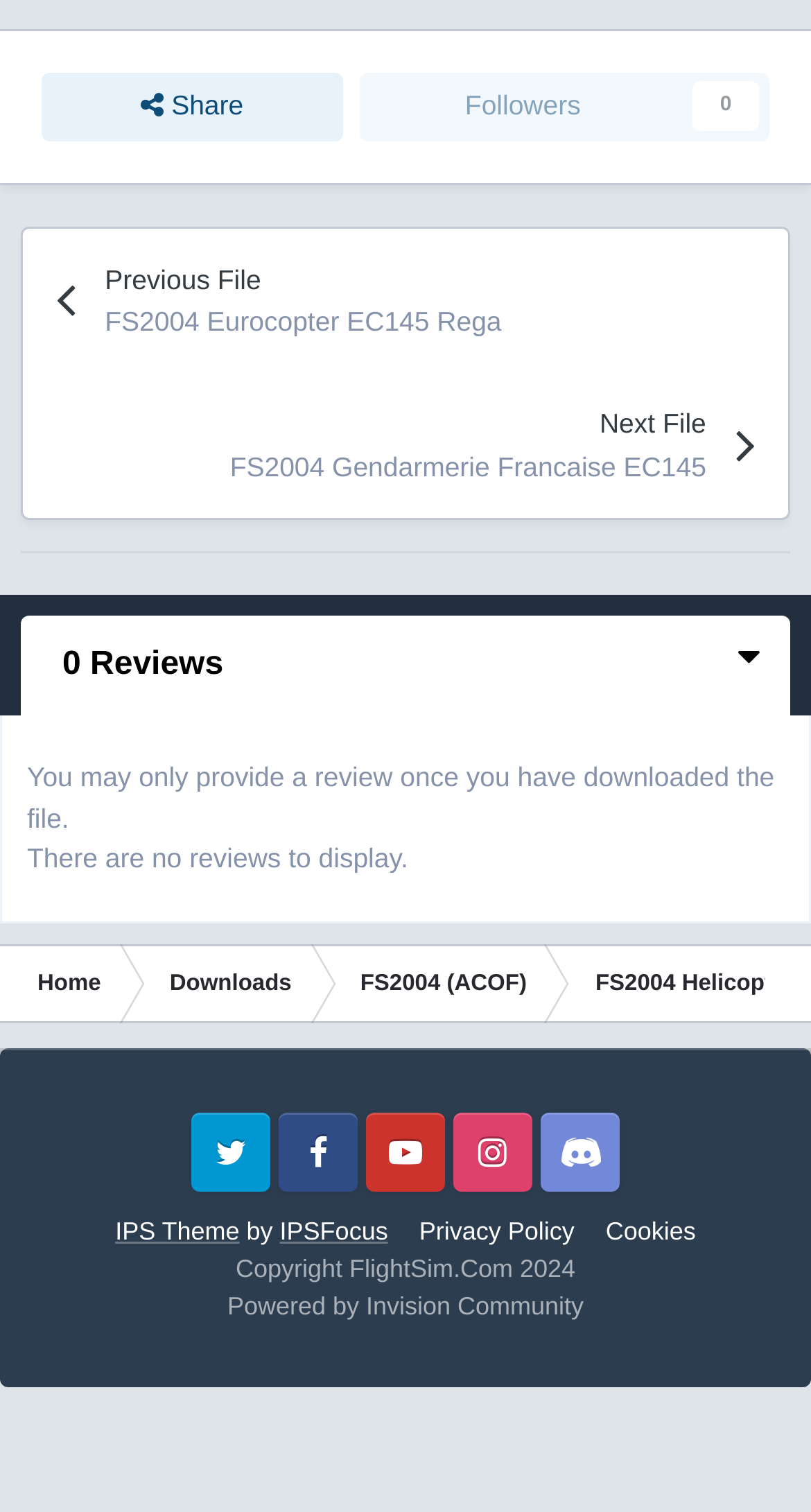Please identify the bounding box coordinates of the element's region that needs to be clicked to fulfill the following instruction: "View reviews of the current file". The bounding box coordinates should consist of four float numbers between 0 and 1, i.e., [left, top, right, bottom].

[0.026, 0.407, 0.974, 0.473]